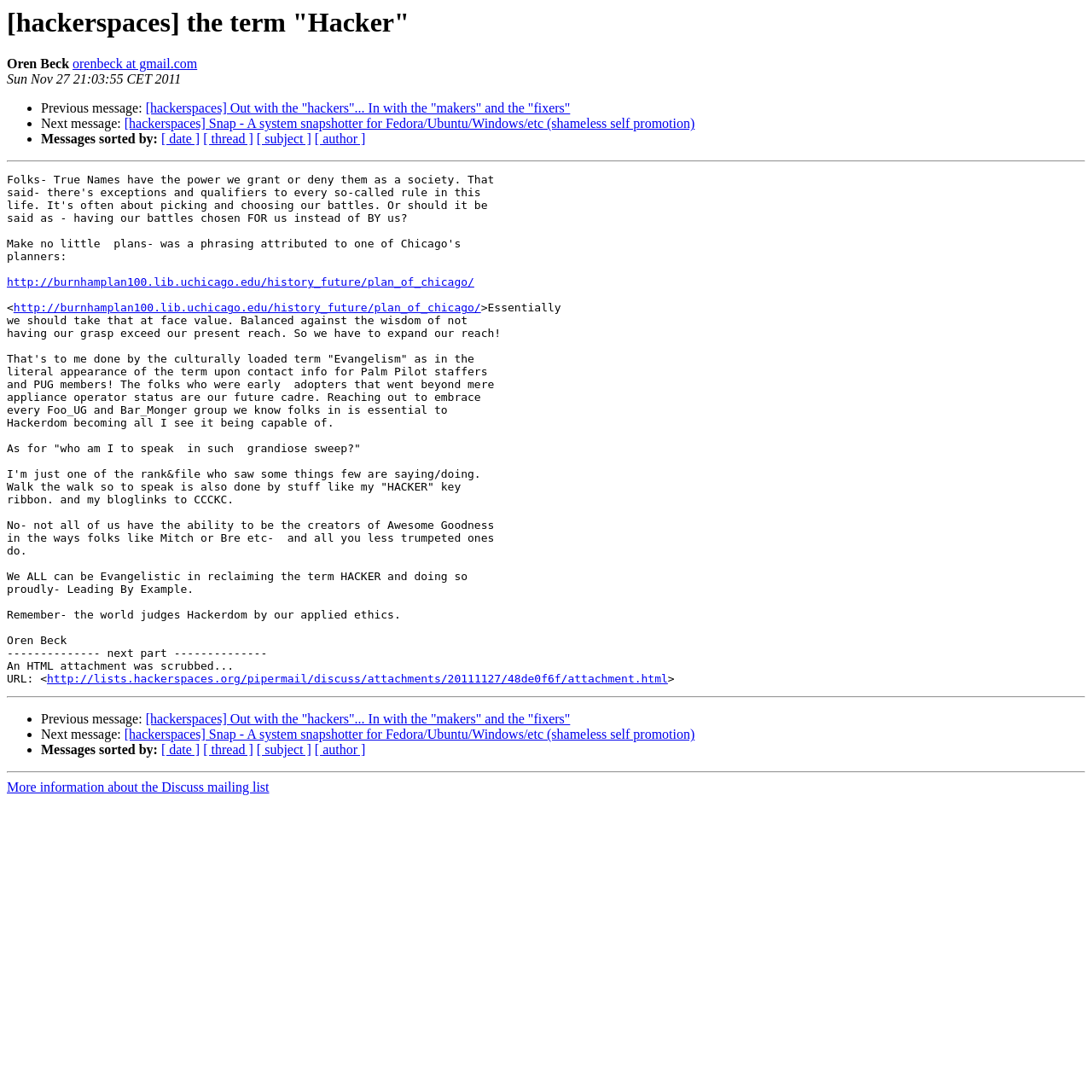Please find the bounding box coordinates (top-left x, top-left y, bottom-right x, bottom-right y) in the screenshot for the UI element described as follows: aria-label="Facebook"

None